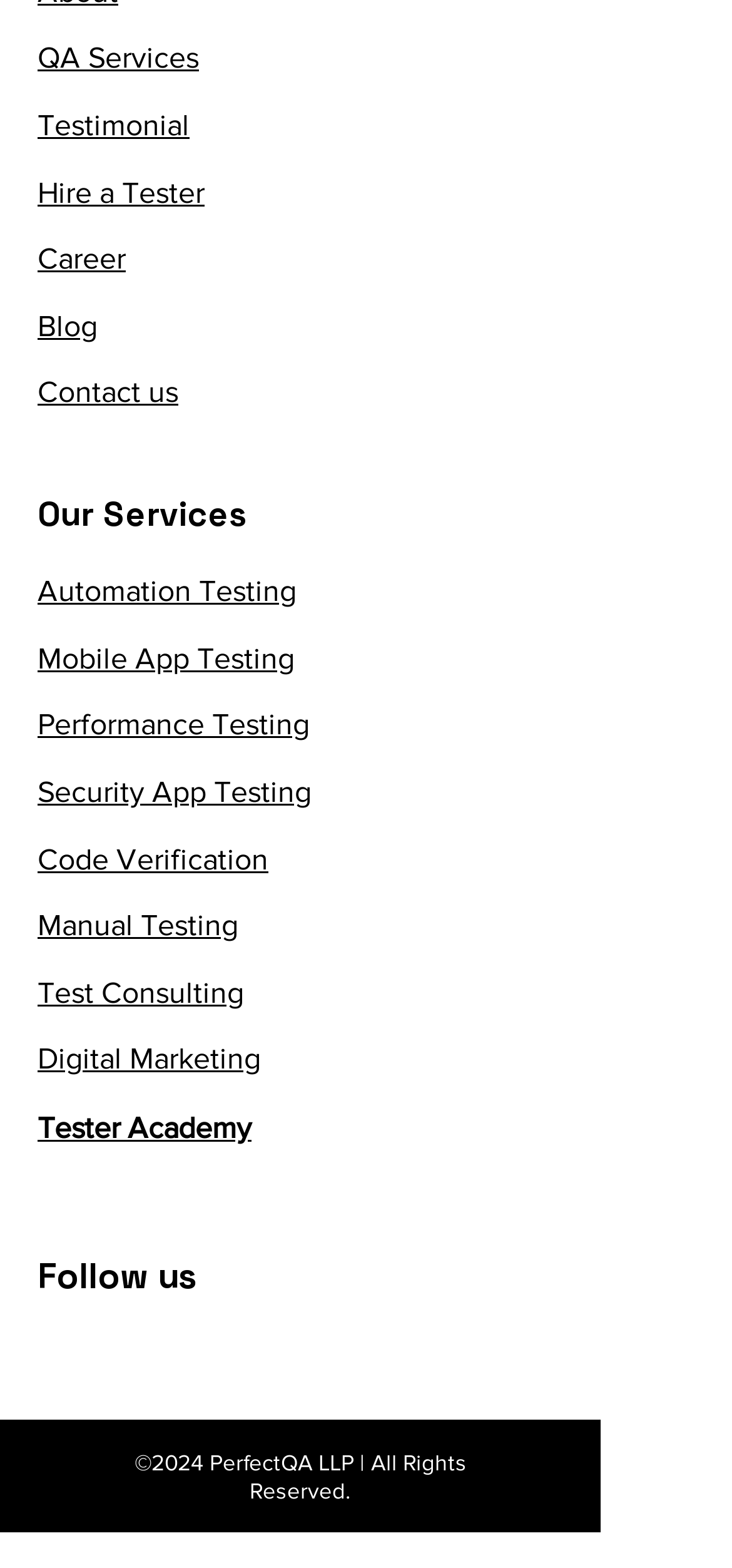Please predict the bounding box coordinates of the element's region where a click is necessary to complete the following instruction: "Enter email to subscribe". The coordinates should be represented by four float numbers between 0 and 1, i.e., [left, top, right, bottom].

None